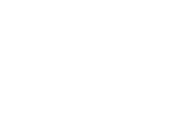Offer a comprehensive description of the image.

The image illustrates a promotional graphic featuring Jason Scott, an Edmonton mortgage broker, as he discusses important federal changes to mortgage lending on CBC Radio Active. The visual highlights his expertise in the mortgage industry, positioning him as a knowledgeable advocate for those navigating complex lending landscapes. This image serves to draw attention to his insights and services, particularly regarding long-term mortgage options, like the anticipated return of 30-year mortgages. It reflects his commitment to educating and empowering clients in their financial decisions.